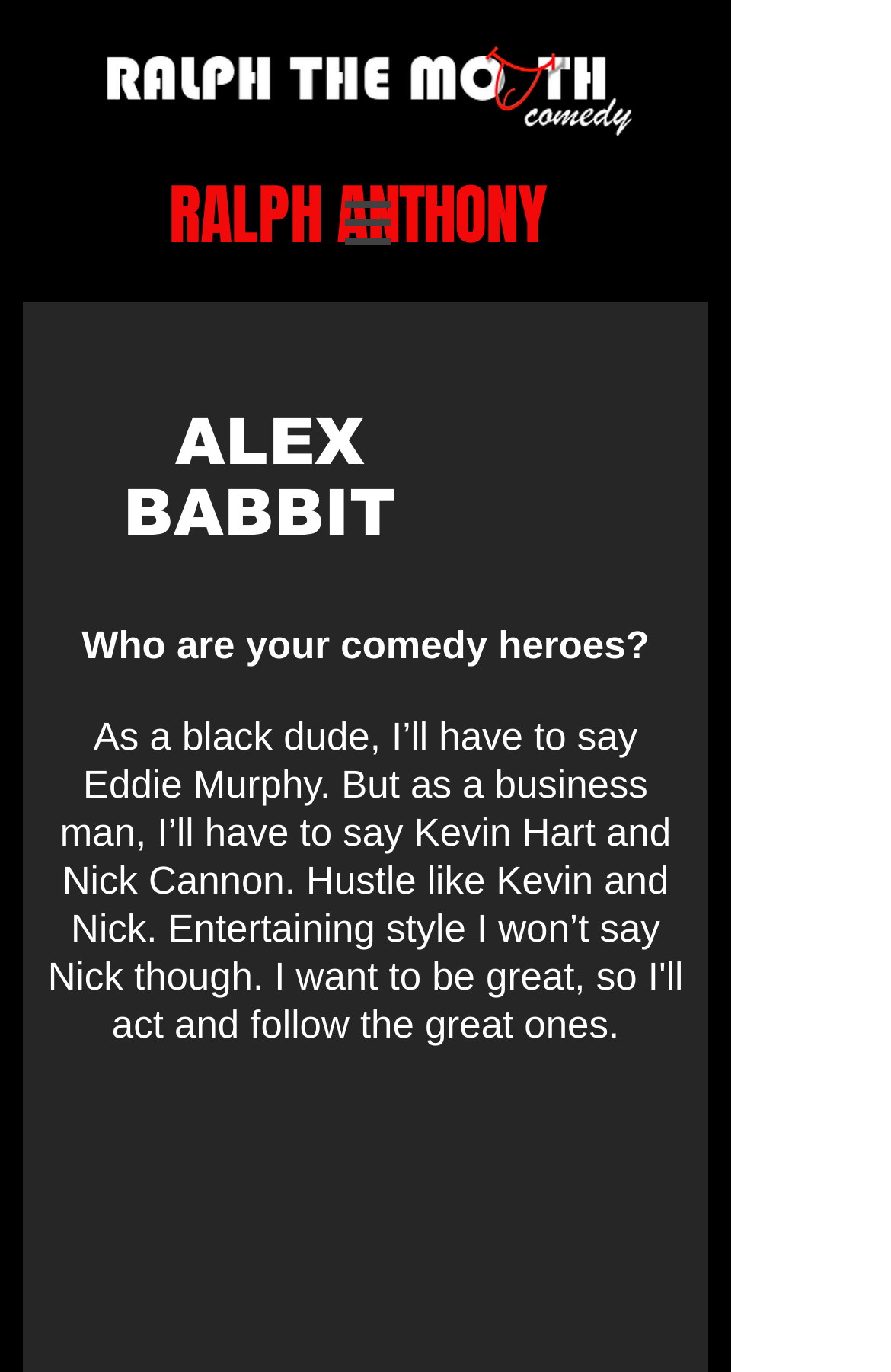Answer the following inquiry with a single word or phrase:
What is the question being asked on the webpage?

Who are your comedy heroes?